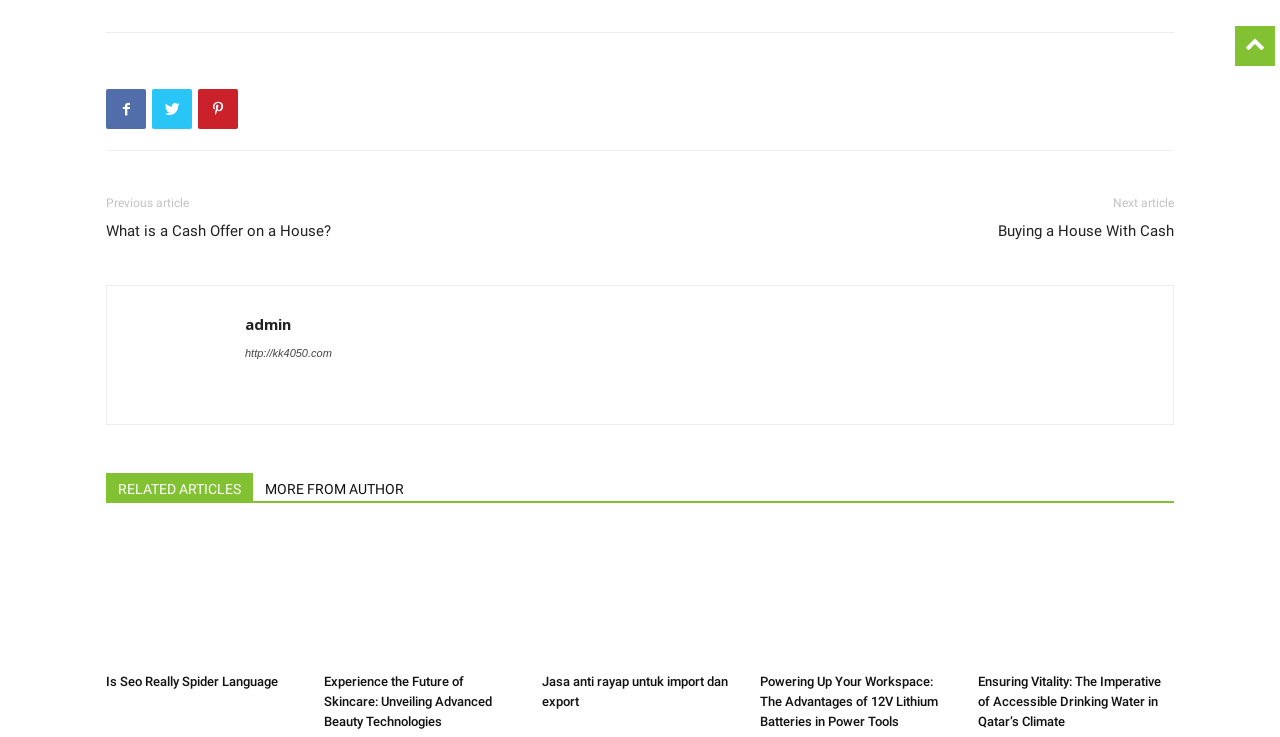Predict the bounding box coordinates of the UI element that matches this description: "Twitter". The coordinates should be in the format [left, top, right, bottom] with each value between 0 and 1.

[0.119, 0.121, 0.15, 0.176]